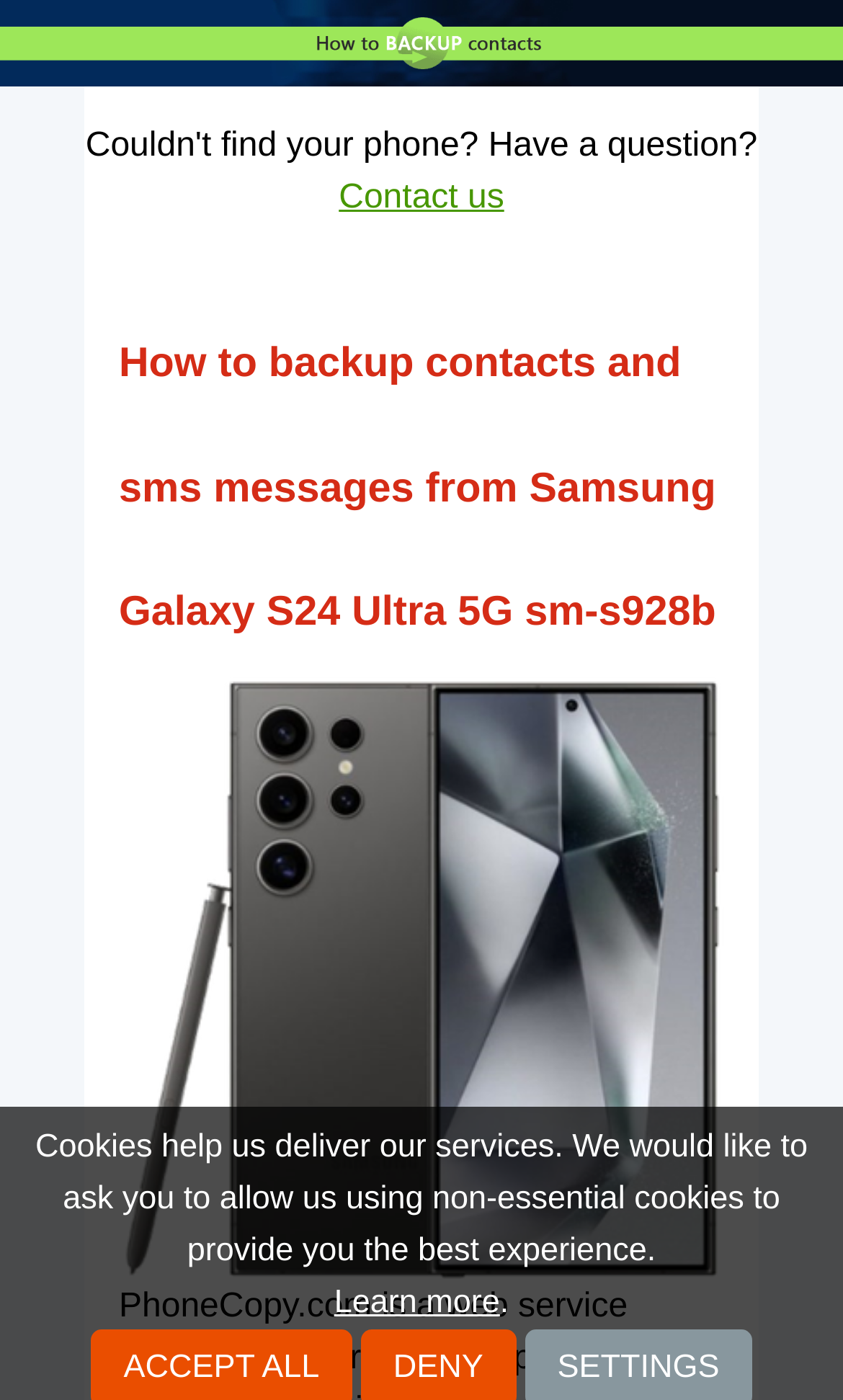Please give a succinct answer using a single word or phrase:
What is the image below the header?

Samsung Galaxy S24 Ultra 5G